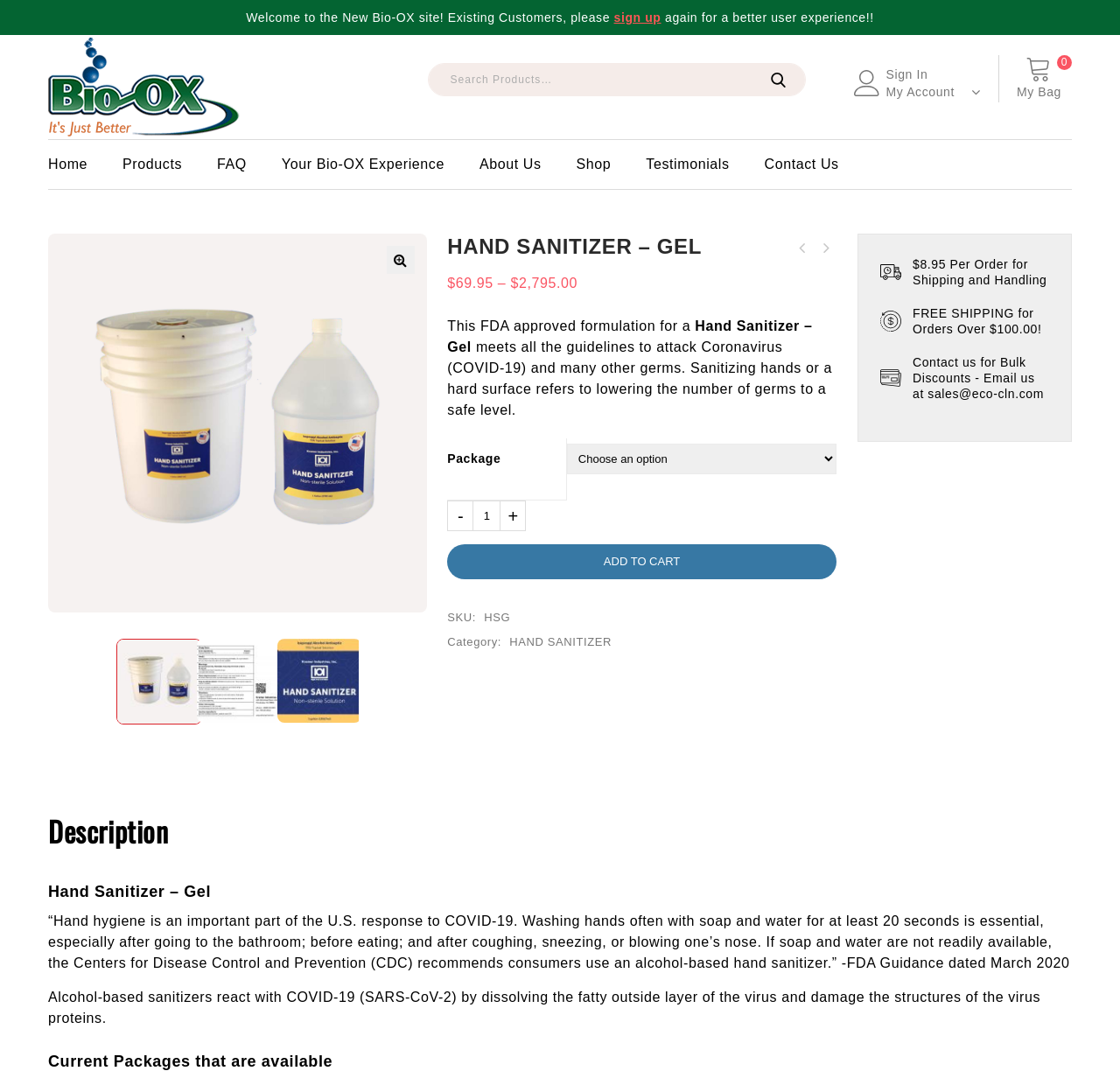Illustrate the webpage's structure and main components comprehensively.

The webpage is about Bio-OX, a company that offers FDA-approved hand sanitizers. At the top of the page, there is a welcome message and a sign-up link. The Bio-OX logo is displayed on the top left, and there are navigation links on the top right, including "Sign In", "My Account", and "View your shopping cart".

Below the navigation links, there is a search bar with a "SEARCH" button. On the left side of the page, there is a menu with links to different sections of the website, including "Home", "Products", "FAQ", and "Contact Us".

The main content of the page is about the hand sanitizer product, with a heading "HAND SANITIZER – GEL" and an image of the product. There are also images of the product's front and back labels. The product description is provided, stating that it meets all the guidelines to attack Coronavirus and many other germs.

Below the product description, there is pricing information, with a price of $69.95 and a bulk discount option. There is also a "ADD TO CART" button. On the right side of the page, there is a section with complementary information, including shipping and handling details, free shipping options, and contact information for bulk discounts.

At the bottom of the page, there is a tab section with a "Description" tab selected, which provides more information about the hand sanitizer product, including its importance in preventing the spread of COVID-19 and how it works to dissolve the fatty outside layer of the virus.